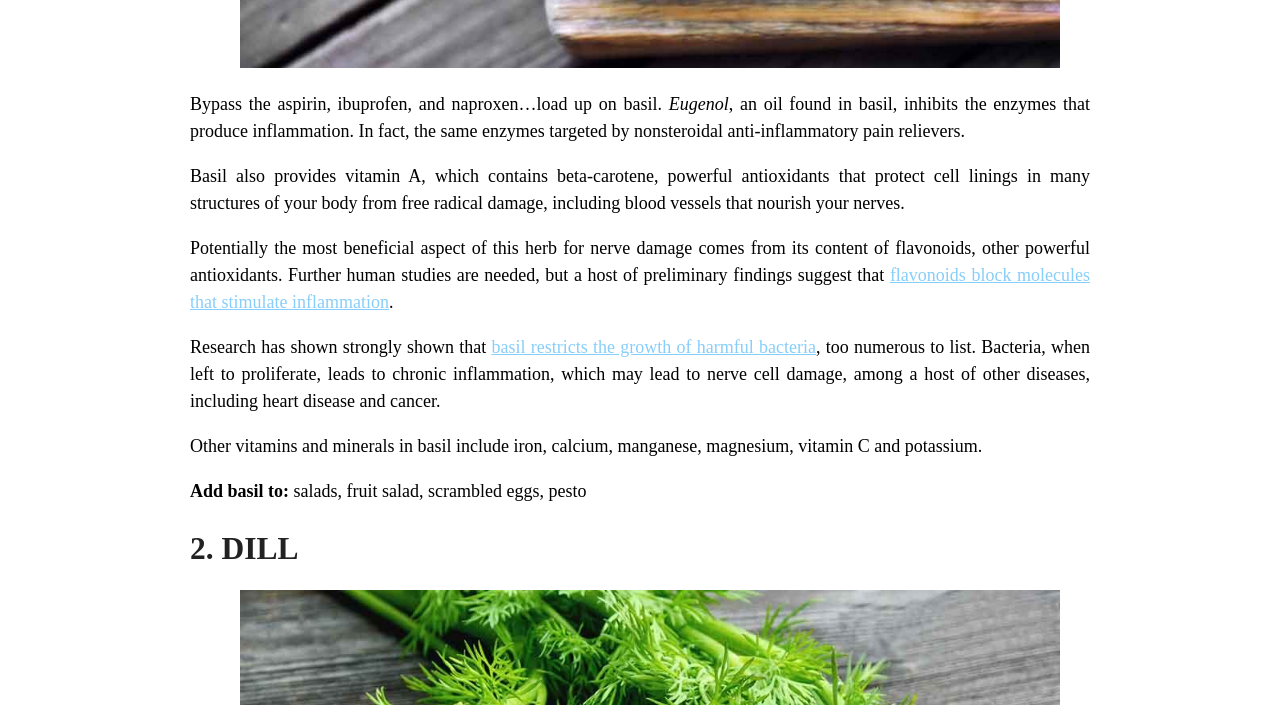Please provide a one-word or short phrase answer to the question:
What is the effect of bacteria proliferation?

Chronic inflammation